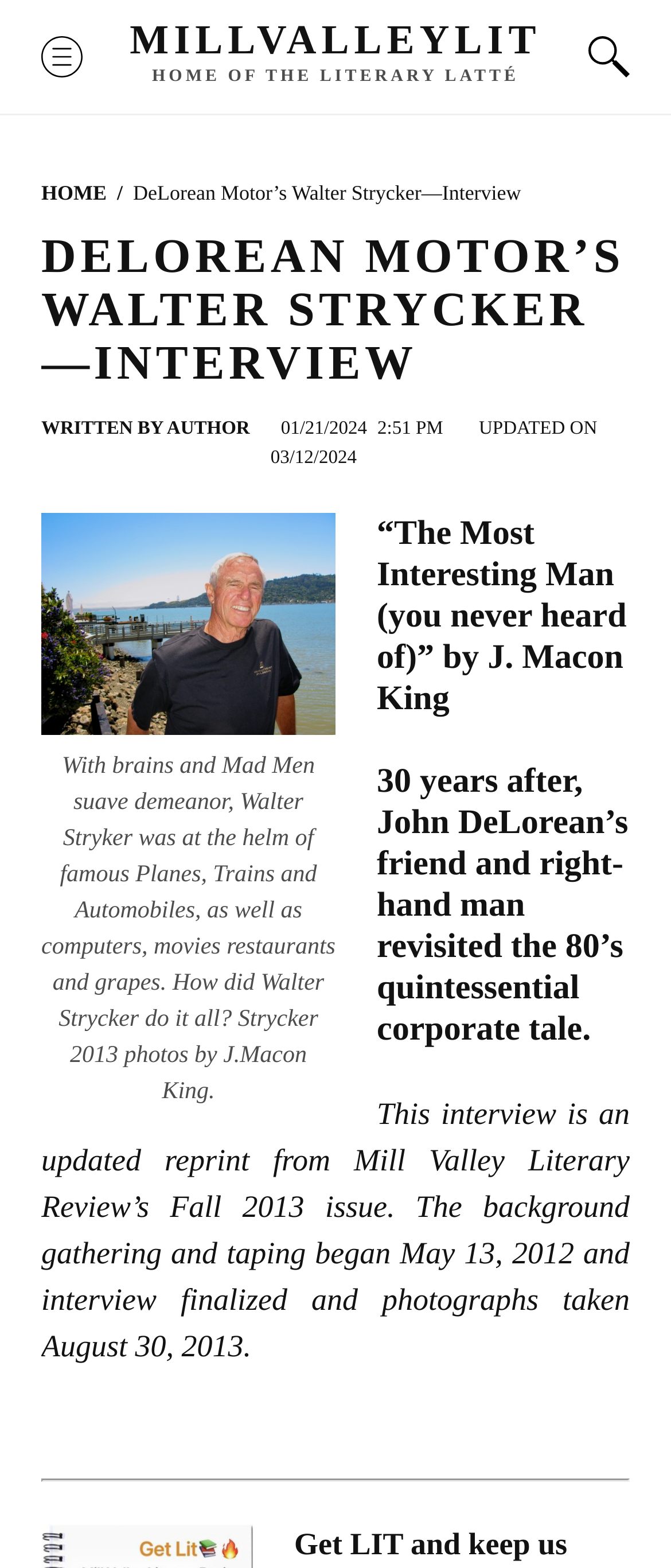Determine the bounding box coordinates of the UI element that matches the following description: "Privacy policy". The coordinates should be four float numbers between 0 and 1 in the format [left, top, right, bottom].

None